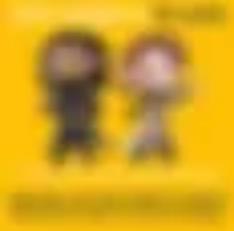Provide your answer in one word or a succinct phrase for the question: 
How many characters are in the image?

Two